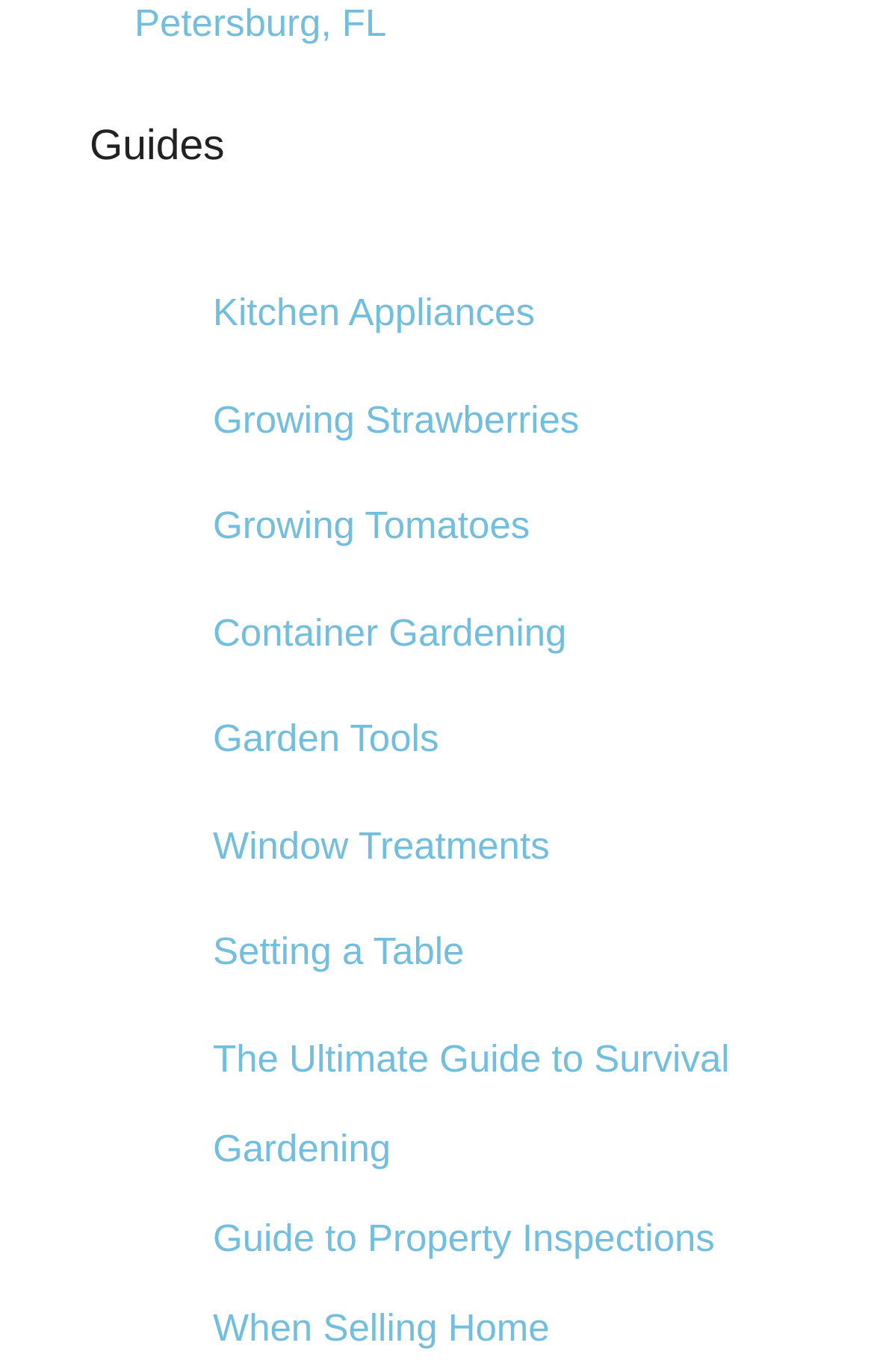Pinpoint the bounding box coordinates of the clickable area needed to execute the instruction: "View Growing Strawberries guide". The coordinates should be specified as four float numbers between 0 and 1, i.e., [left, top, right, bottom].

[0.103, 0.315, 0.205, 0.346]